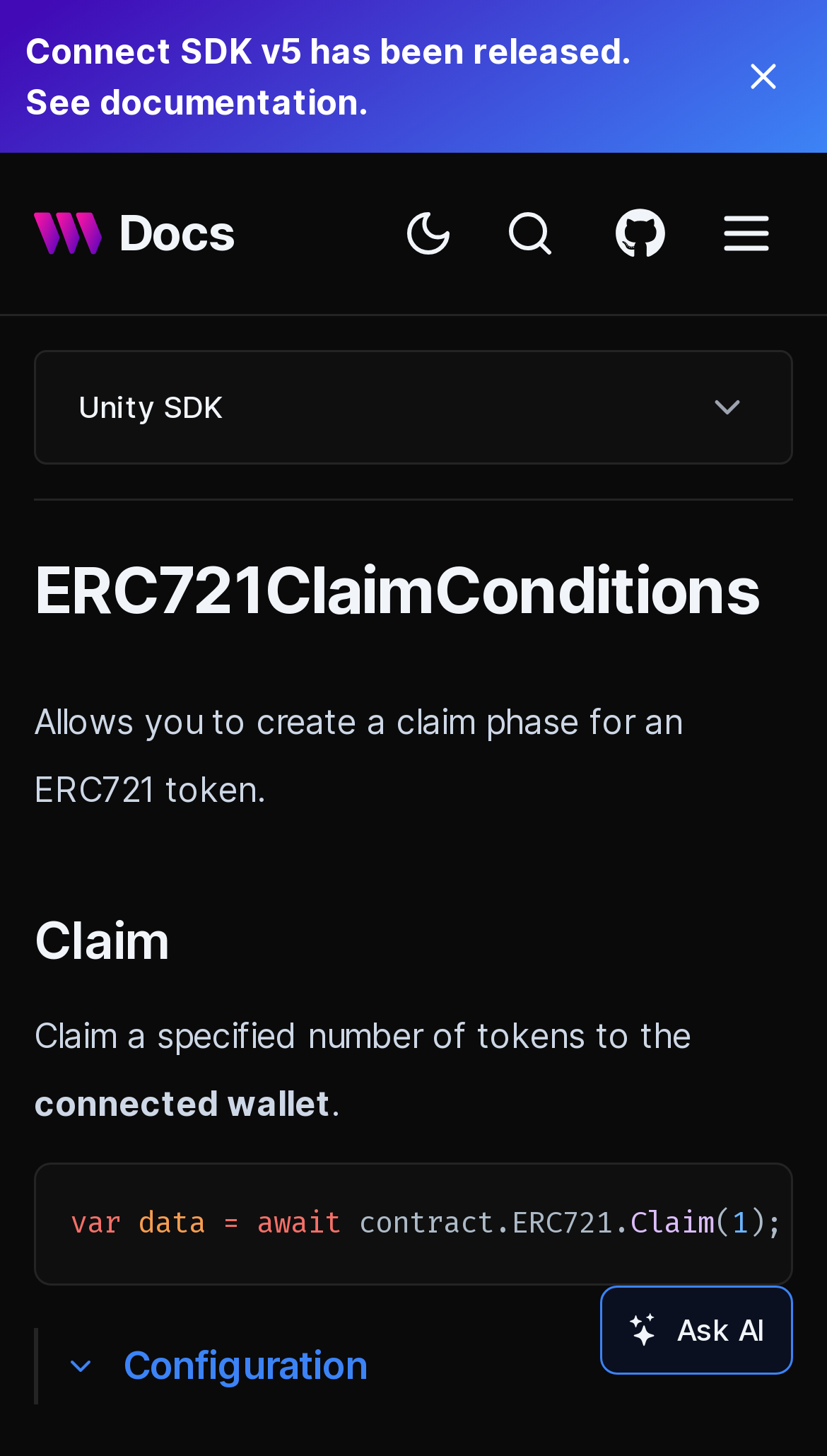What is the purpose of ERC721ClaimConditions?
Using the screenshot, give a one-word or short phrase answer.

Create claim phase for ERC721 token